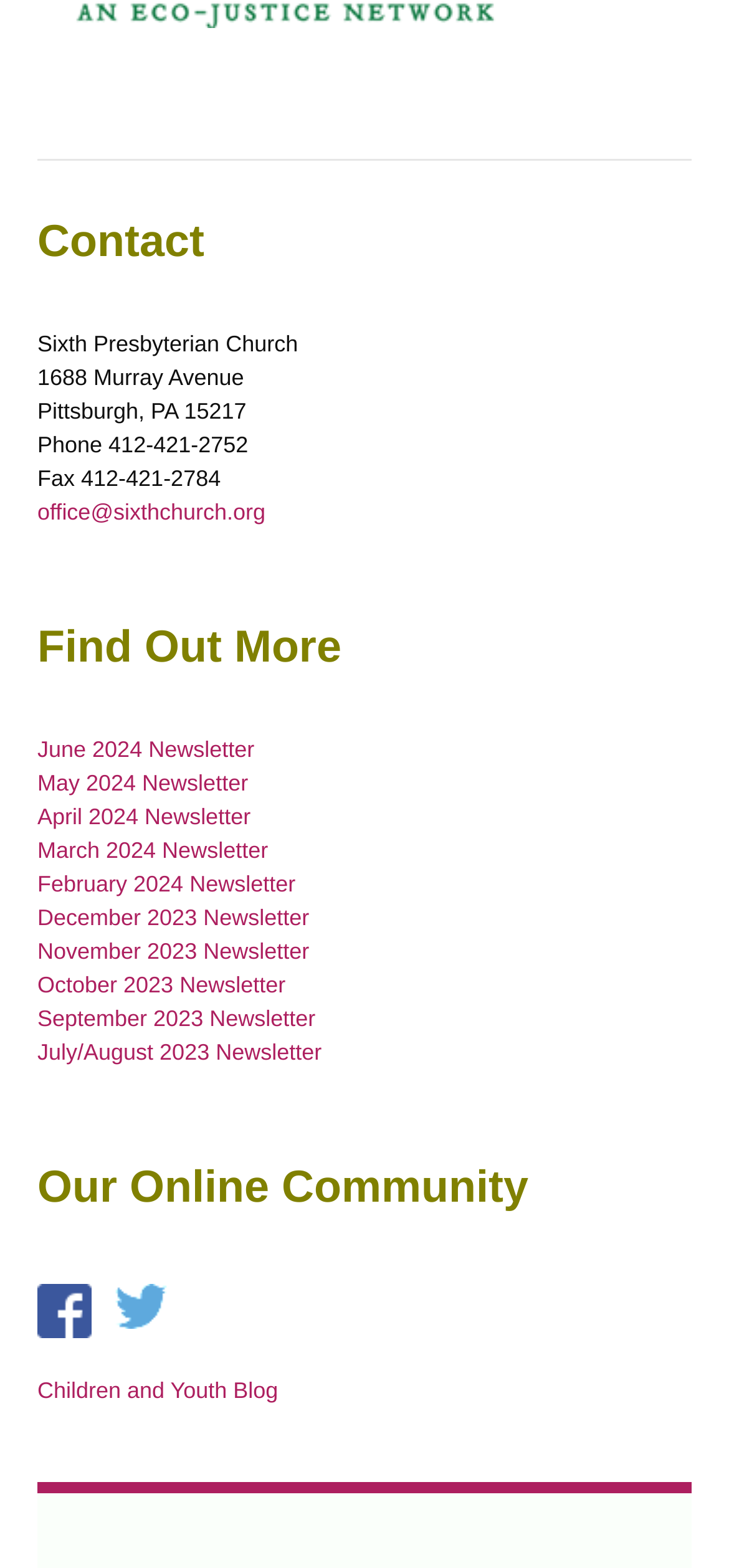Locate and provide the bounding box coordinates for the HTML element that matches this description: "alt="Twitter_logo_blue"".

[0.156, 0.828, 0.231, 0.845]